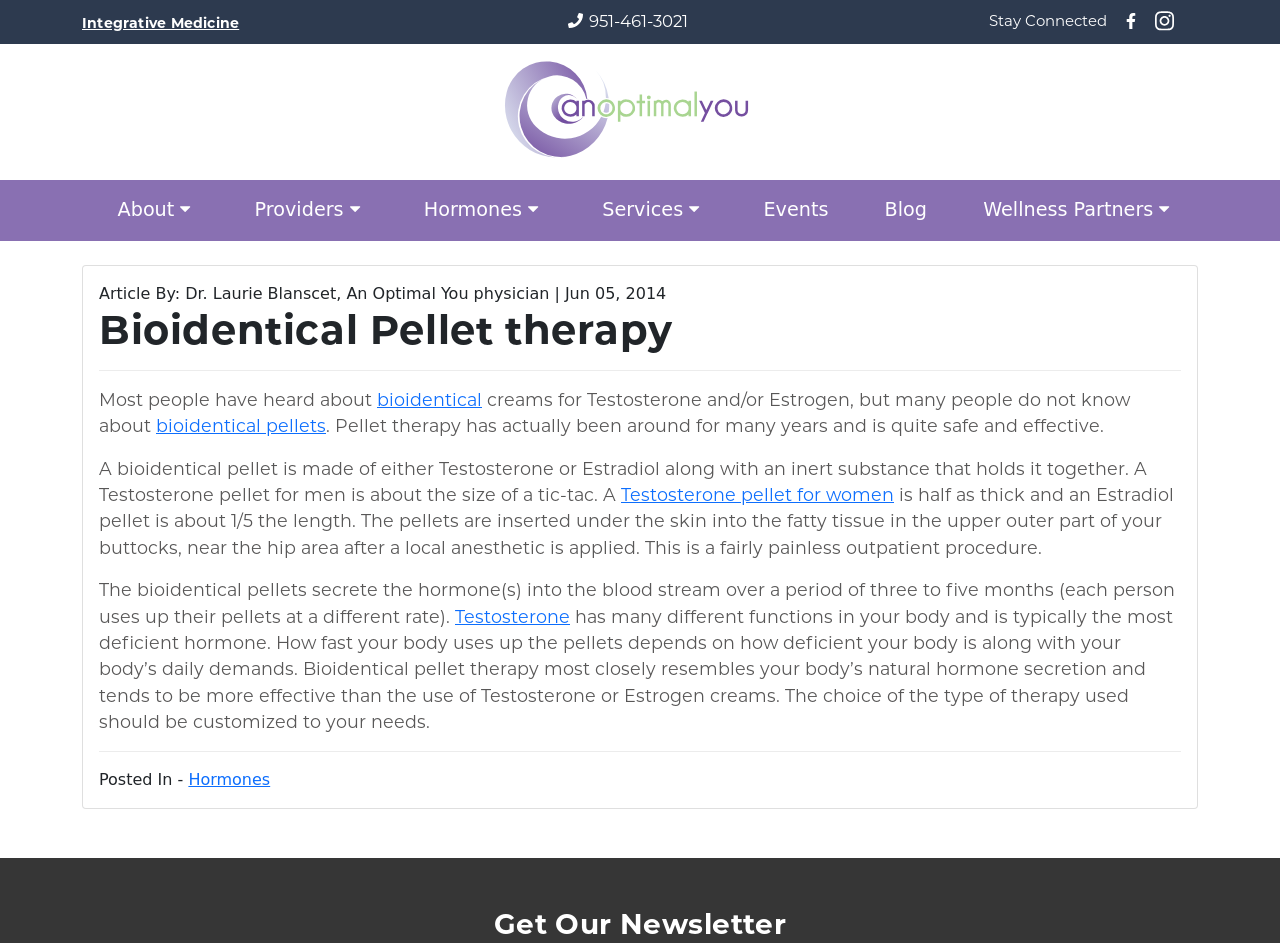Provide the bounding box coordinates of the HTML element this sentence describes: "Wellness Partners". The bounding box coordinates consist of four float numbers between 0 and 1, i.e., [left, top, right, bottom].

[0.752, 0.199, 0.936, 0.247]